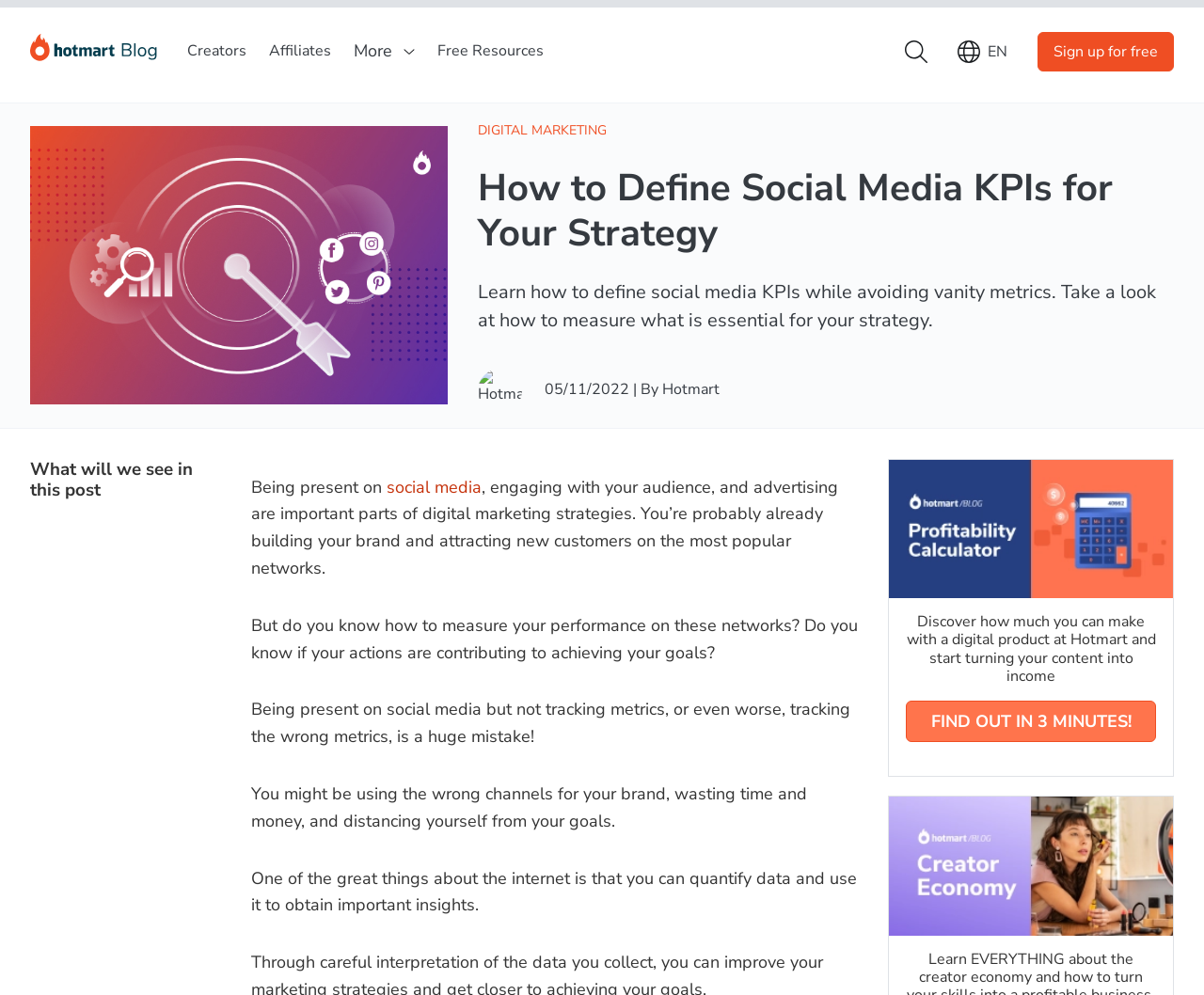Please provide the bounding box coordinates for the UI element as described: "FIND OUT IN 3 MINUTES!". The coordinates must be four floats between 0 and 1, represented as [left, top, right, bottom].

[0.752, 0.85, 0.96, 0.892]